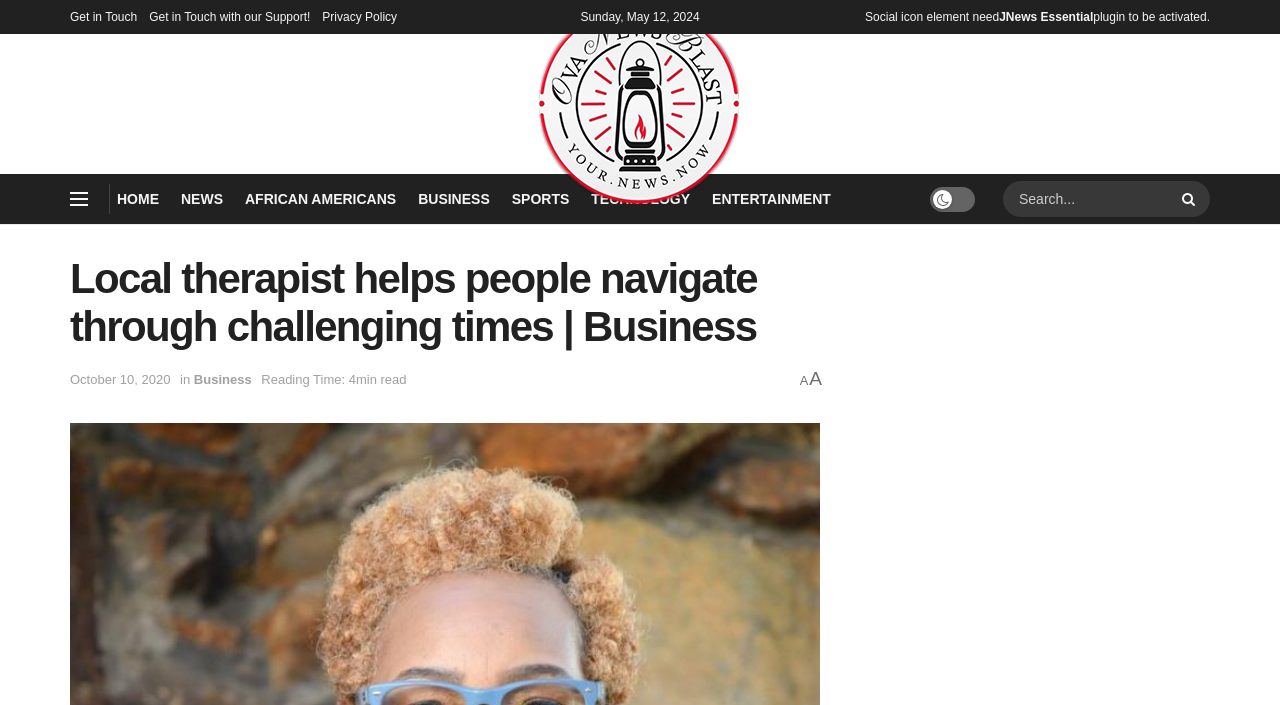Locate the bounding box coordinates of the clickable area to execute the instruction: "Click on the 'Microsoft Careers Drive 2024 | Hiring For Data Analytics' link". Provide the coordinates as four float numbers between 0 and 1, represented as [left, top, right, bottom].

None